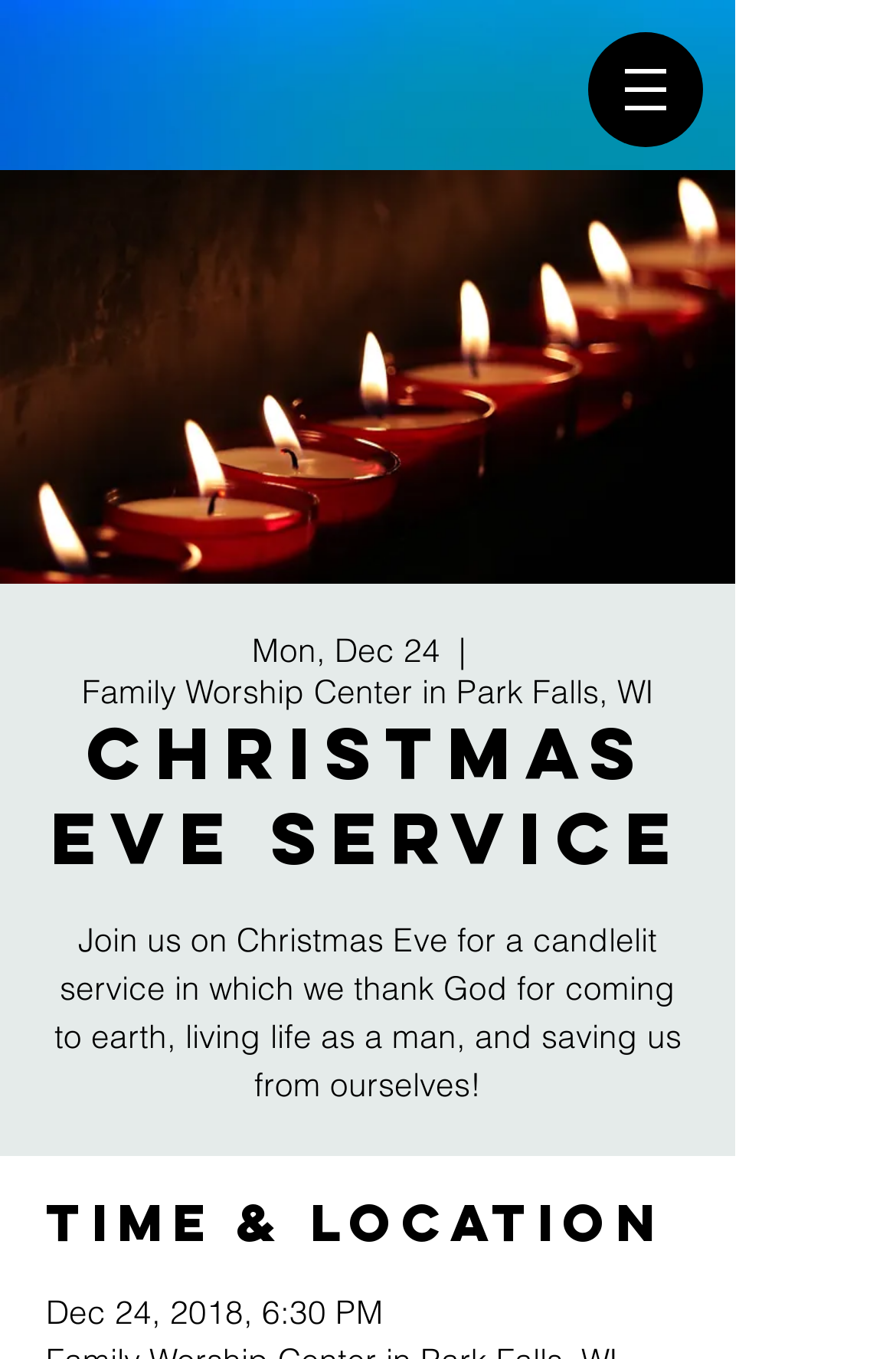Provide a one-word or short-phrase answer to the question:
What time is the Christmas Eve service?

6:30 PM